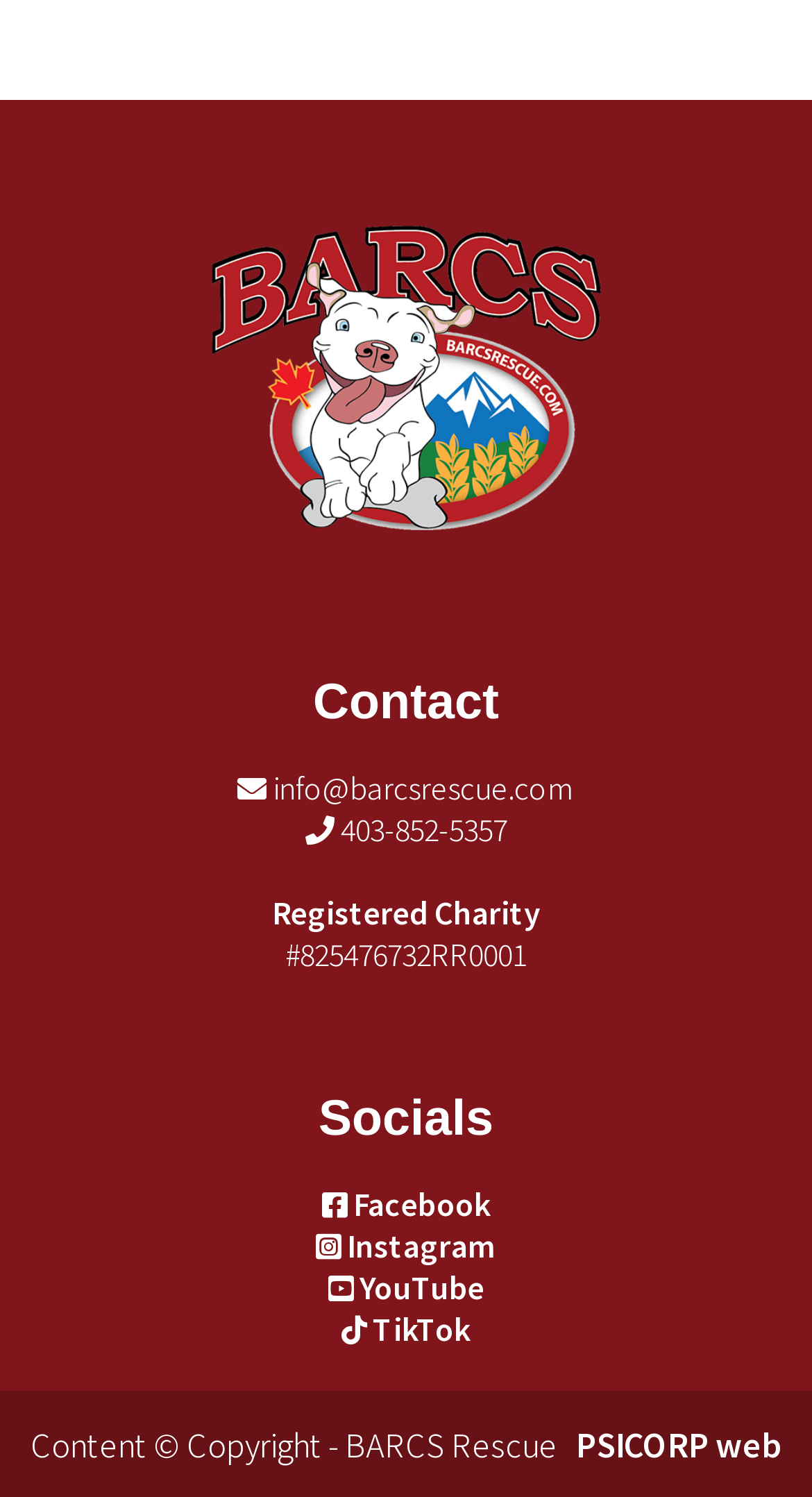Calculate the bounding box coordinates of the UI element given the description: "Instagram".

[0.388, 0.818, 0.612, 0.846]